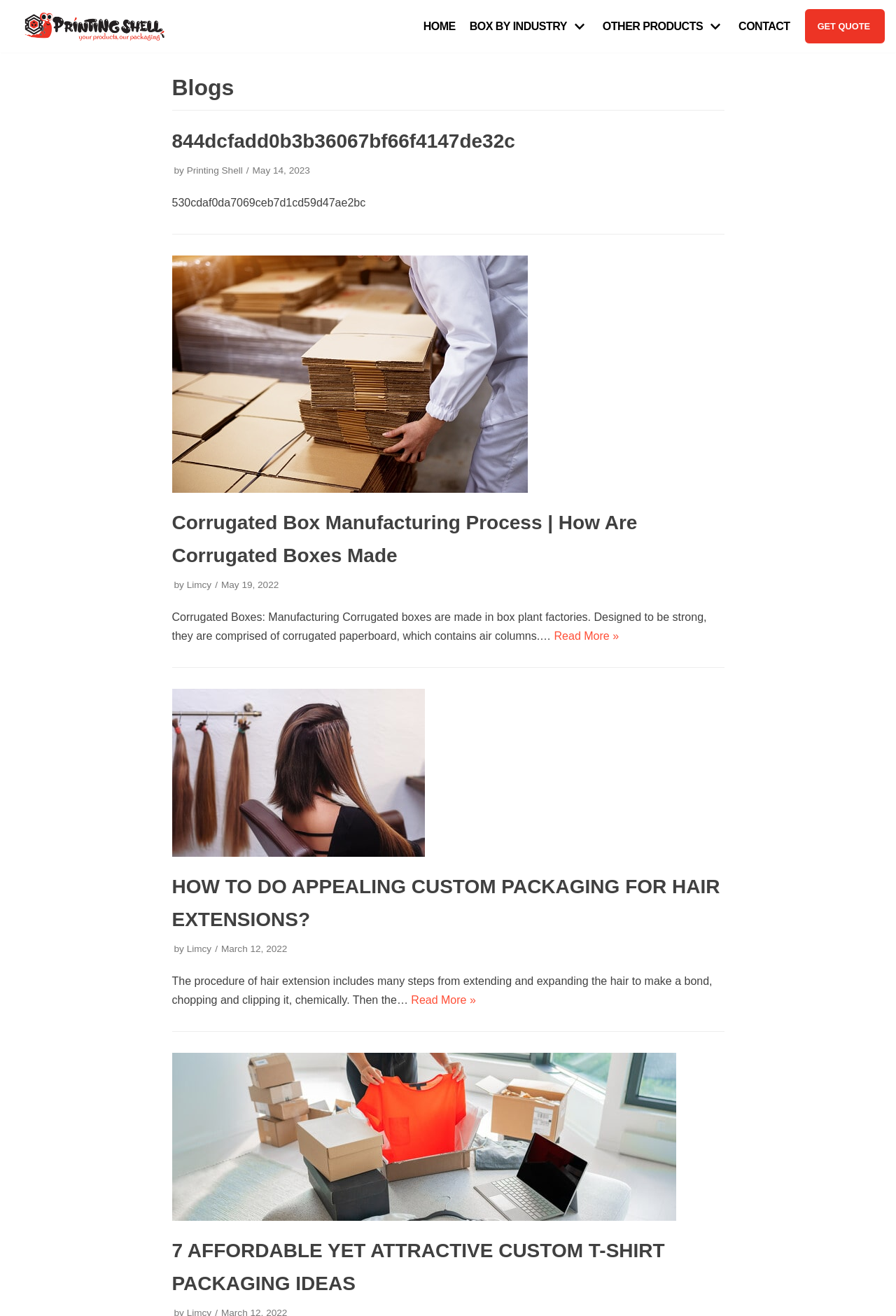Can you give a comprehensive explanation to the question given the content of the image?
What is the topic of the article with the image 'custom packaging for hair'?

The article with the image 'custom packaging for hair' has a heading 'HOW TO DO APPEALING CUSTOM PACKAGING FOR HAIR EXTENSIONS?', indicating that the topic of the article is custom packaging for hair extensions.